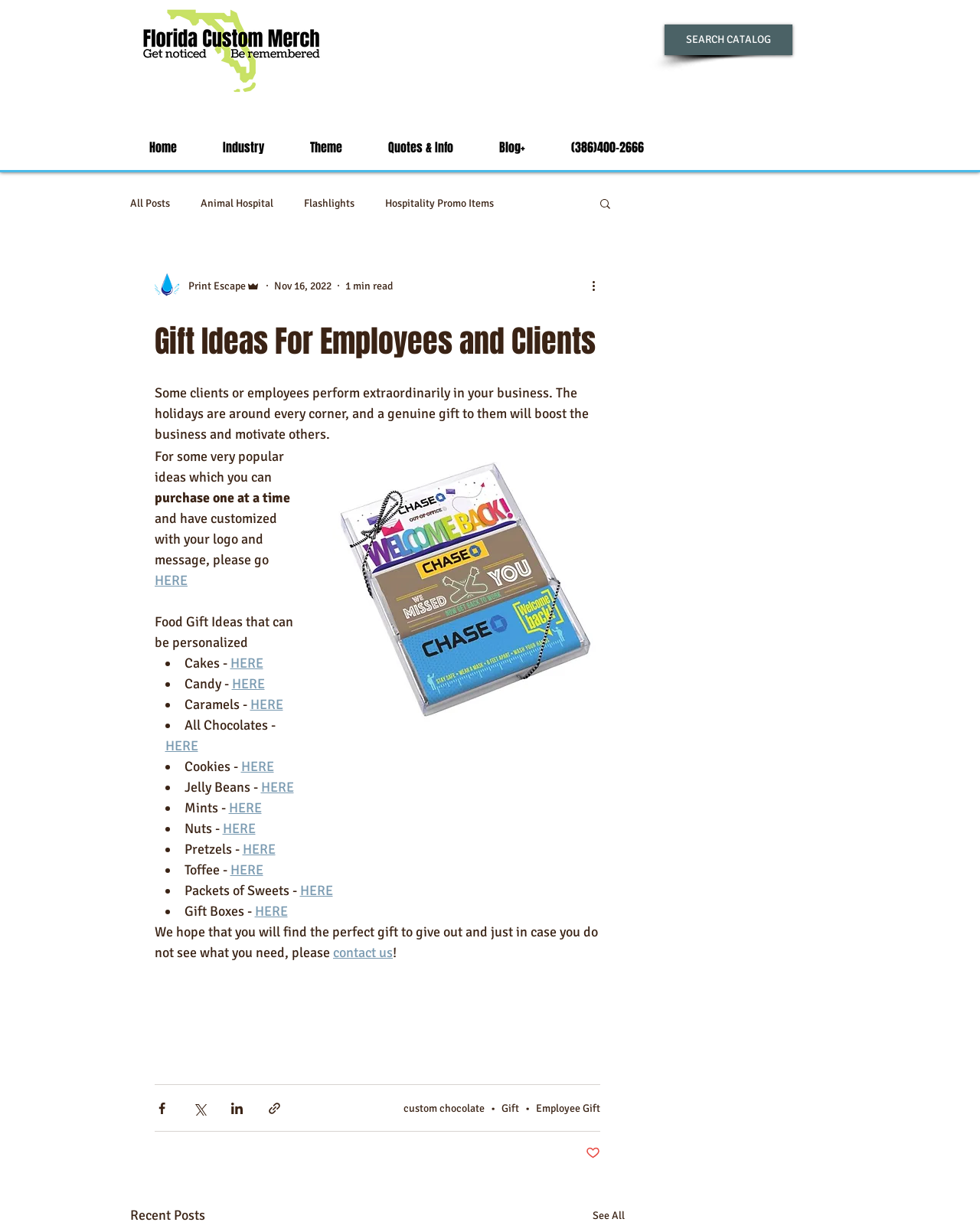Articulate a complete and detailed caption of the webpage elements.

This webpage is about gift ideas for employees and clients, particularly during the holiday season. At the top, there is a logo of "Florida Custom Merch" and a navigation menu with links to "Home", "Industry", "Theme", "Quotes & Info", "Blog+", and a phone number. Below the navigation menu, there is a section with links to various blog posts, categorized by topics such as "Animal Hospital", "Flashlights", "Hospitality Promo Items", and more.

On the left side of the page, there is a search bar with a "Search" button. Next to the search bar, there is an article with a heading "Gift Ideas For Employees and Clients" and a brief introduction to the importance of giving gifts to exceptional employees and clients during the holidays.

The main content of the page is divided into sections, each highlighting a specific type of gift idea. The first section discusses food gift ideas that can be personalized, such as cakes, candy, caramels, and chocolates. Each of these ideas is accompanied by a link to learn more. There are also buttons and images scattered throughout the page, including a "Custom Chocolate" button and an image of a writer.

At the bottom of the page, there is a section with more links to blog posts, categorized by topics such as "Alternative Medicine", "Pens", "Breast Cancer Awareness", and more. Overall, the webpage is designed to provide visitors with a range of gift ideas for their employees and clients, with a focus on personalized and unique items.